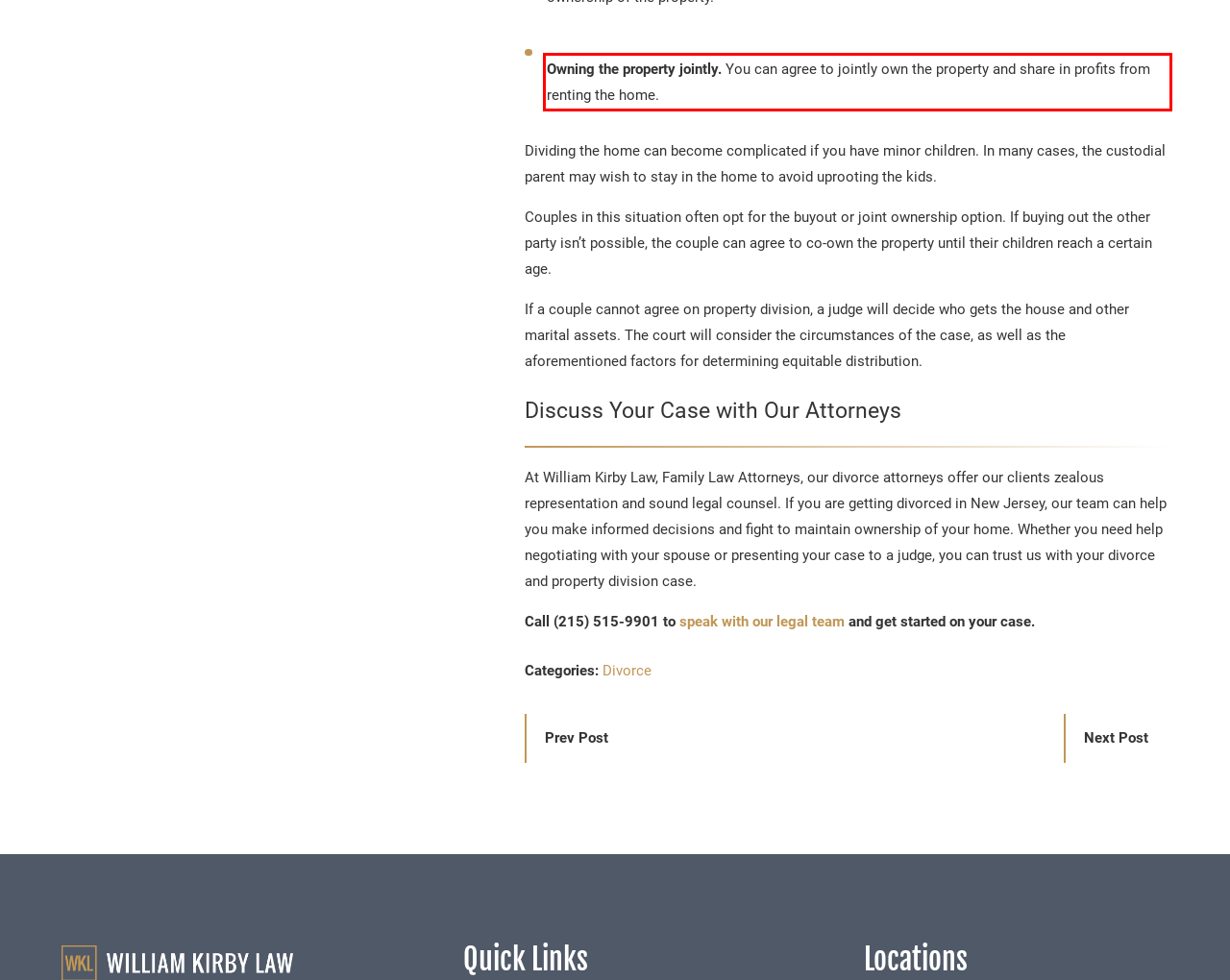You are given a webpage screenshot with a red bounding box around a UI element. Extract and generate the text inside this red bounding box.

Owning the property jointly. You can agree to jointly own the property and share in profits from renting the home.